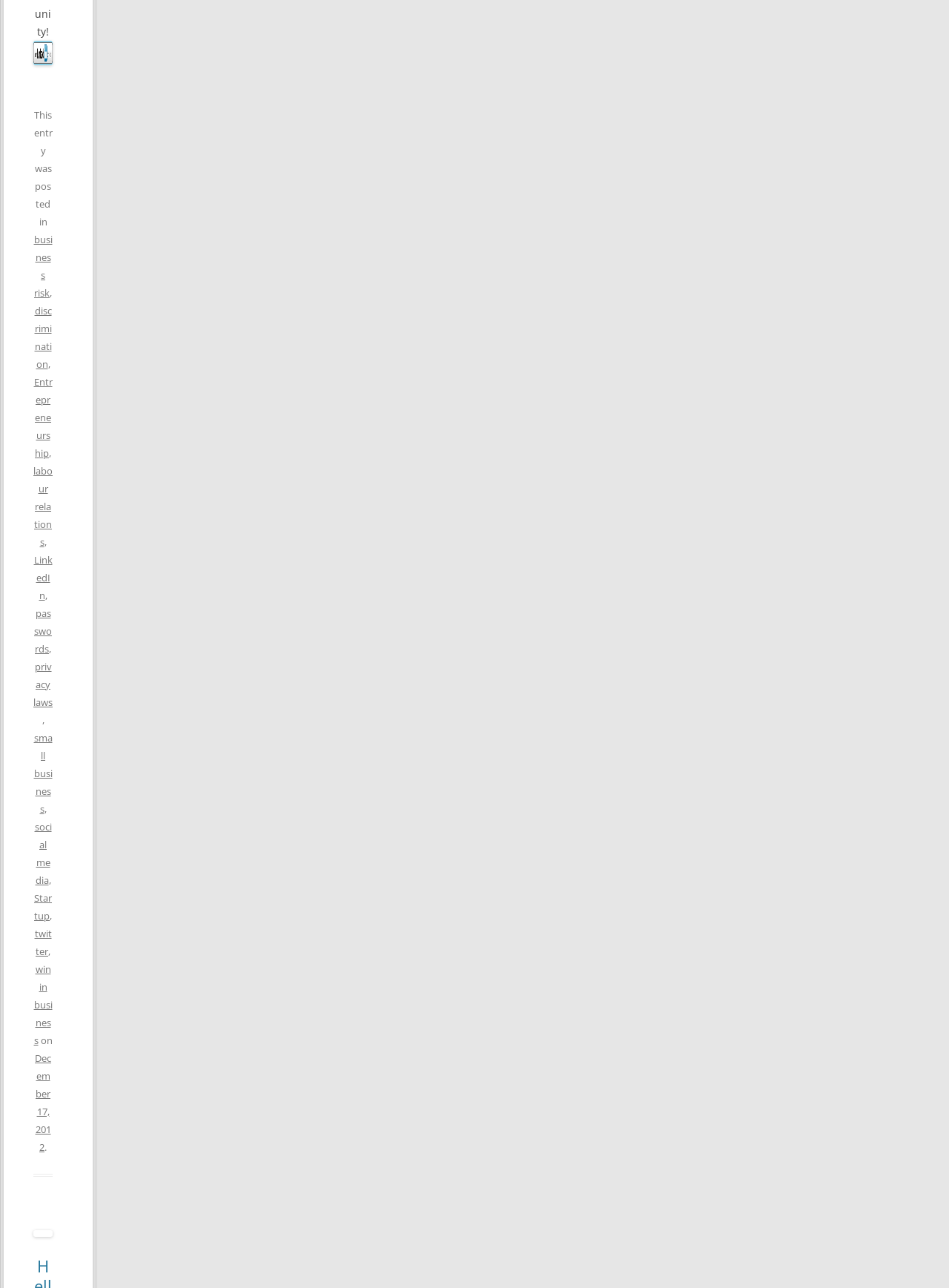Pinpoint the bounding box coordinates of the area that should be clicked to complete the following instruction: "View Chang Han's profile on LinkedIn". The coordinates must be given as four float numbers between 0 and 1, i.e., [left, top, right, bottom].

[0.035, 0.042, 0.055, 0.053]